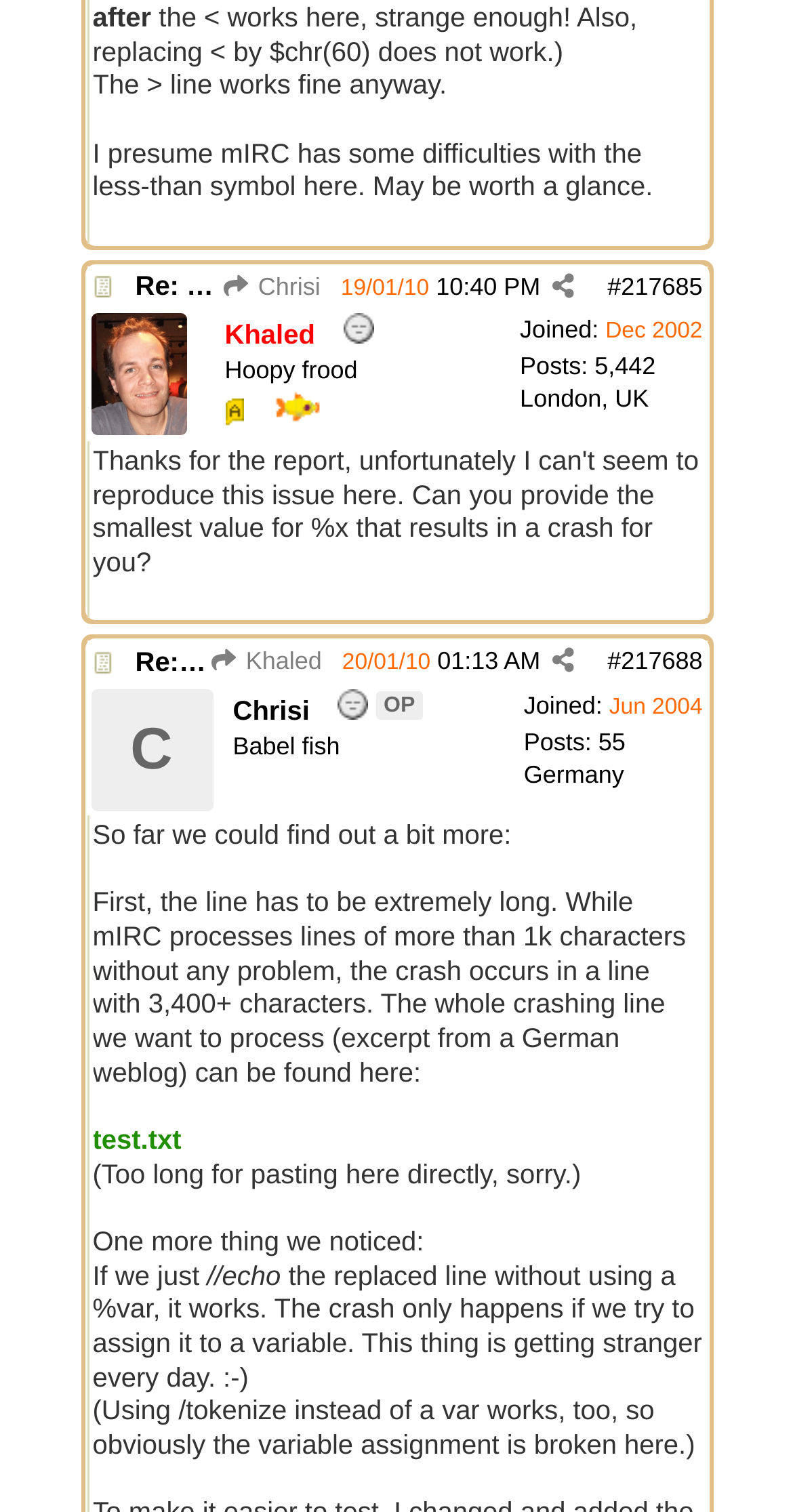What is the time of the second reply?
Offer a detailed and exhaustive answer to the question.

I found the time of the second reply by examining the text content of the fourth gridcell element, which contains the text 'Re: "<" Bug \uf064 Khaled #217688 \uf1e0 20/01/10 01:13 AM'. The time is '01:13 AM'.